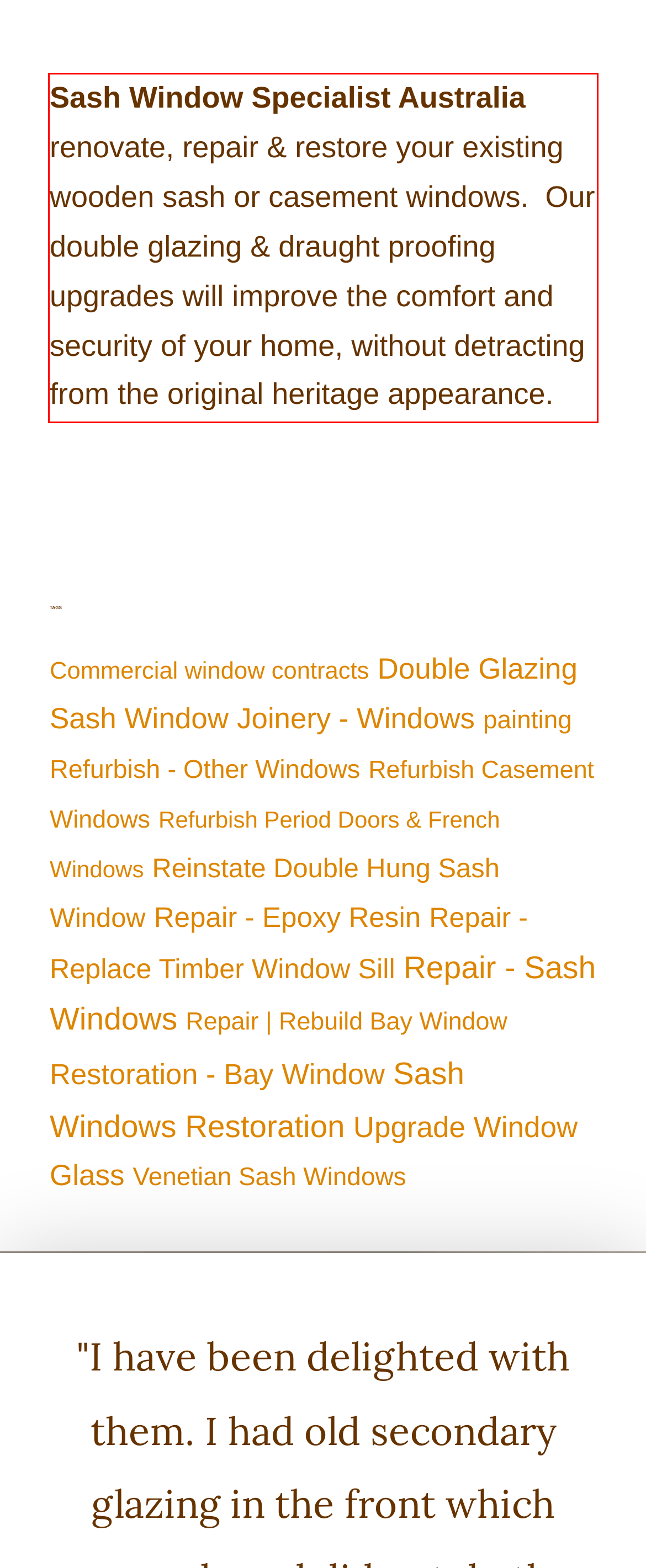Perform OCR on the text inside the red-bordered box in the provided screenshot and output the content.

Sash Window Specialist Australia renovate, repair & restore your existing wooden sash or casement windows. Our double glazing & draught proofing upgrades will improve the comfort and security of your home, without detracting from the original heritage appearance.